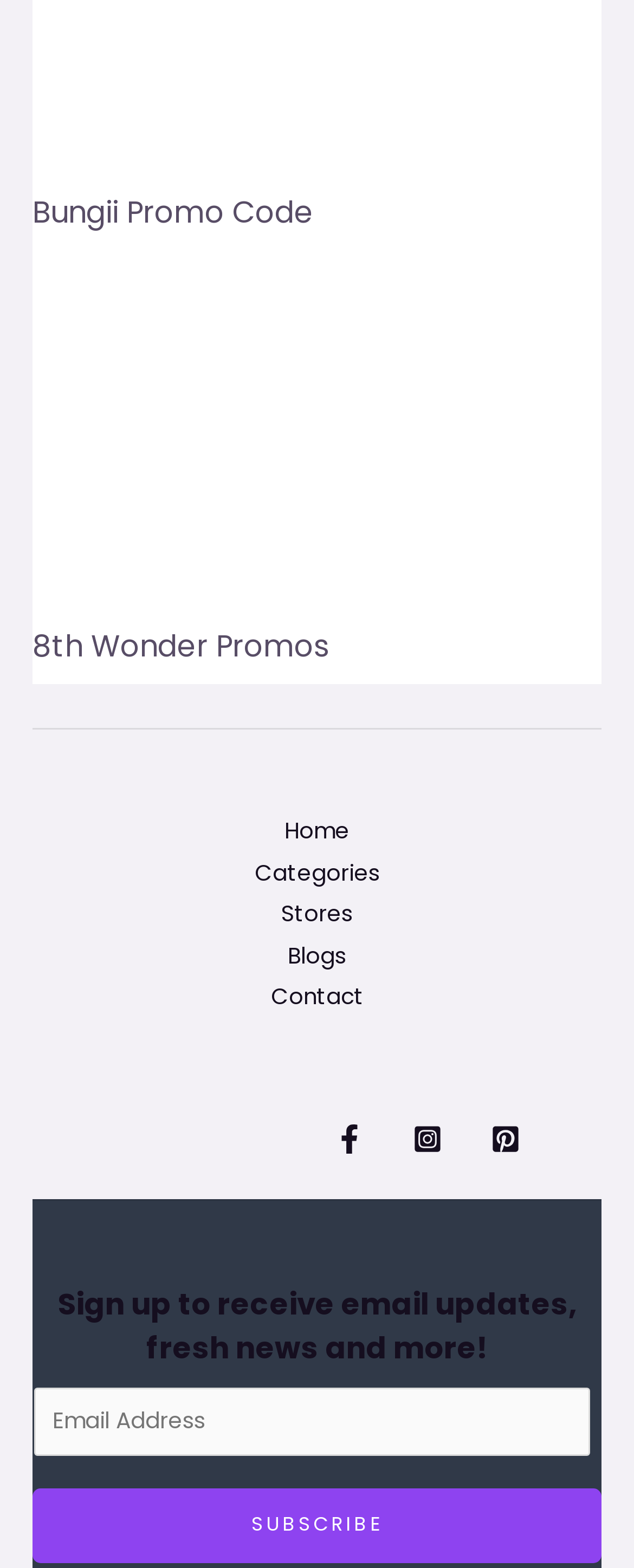Determine the bounding box coordinates of the clickable area required to perform the following instruction: "Click on Bungii Promo Code". The coordinates should be represented as four float numbers between 0 and 1: [left, top, right, bottom].

[0.051, 0.122, 0.495, 0.148]